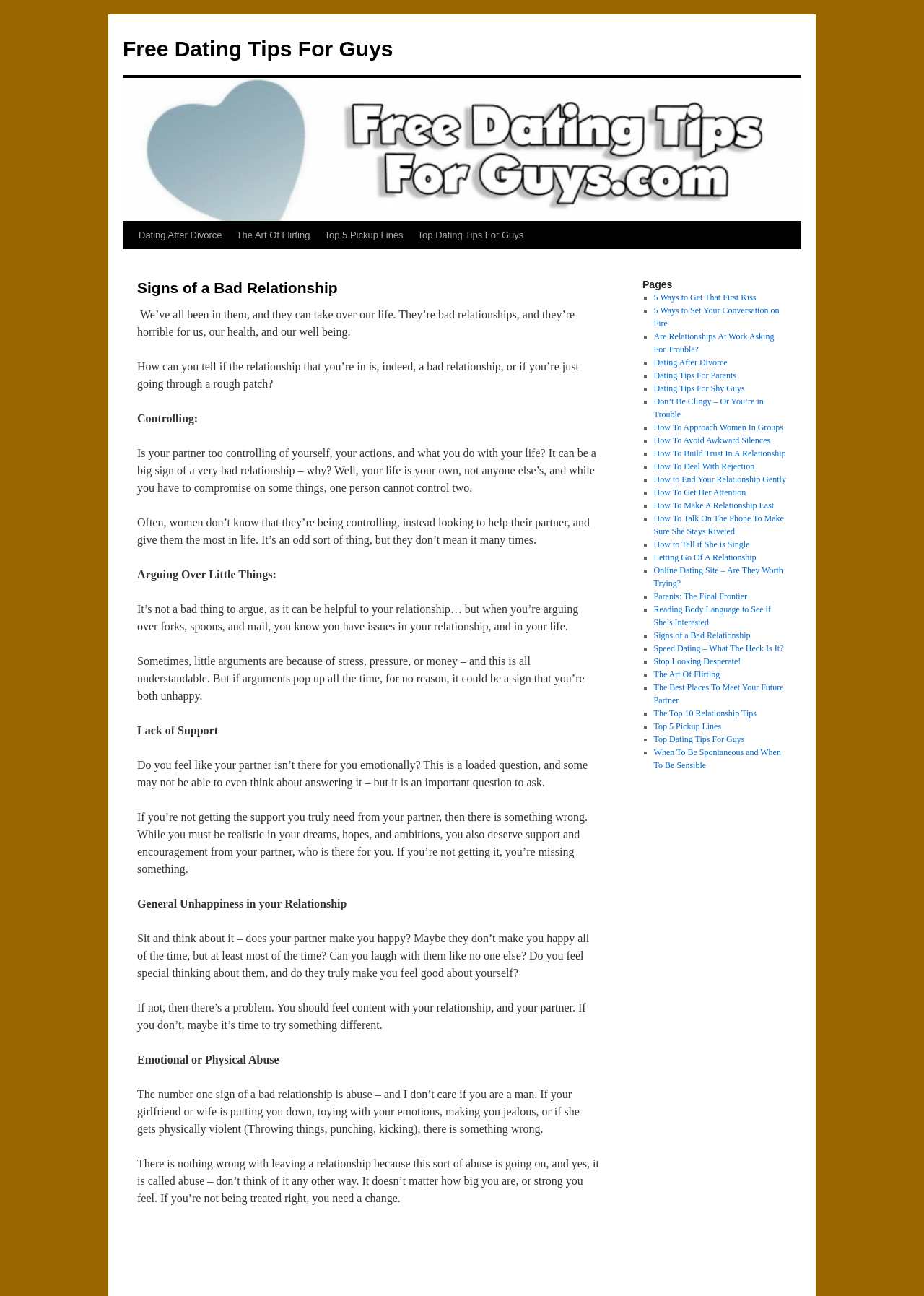How many links are there in the 'Pages' section?
Using the image, respond with a single word or phrase.

20